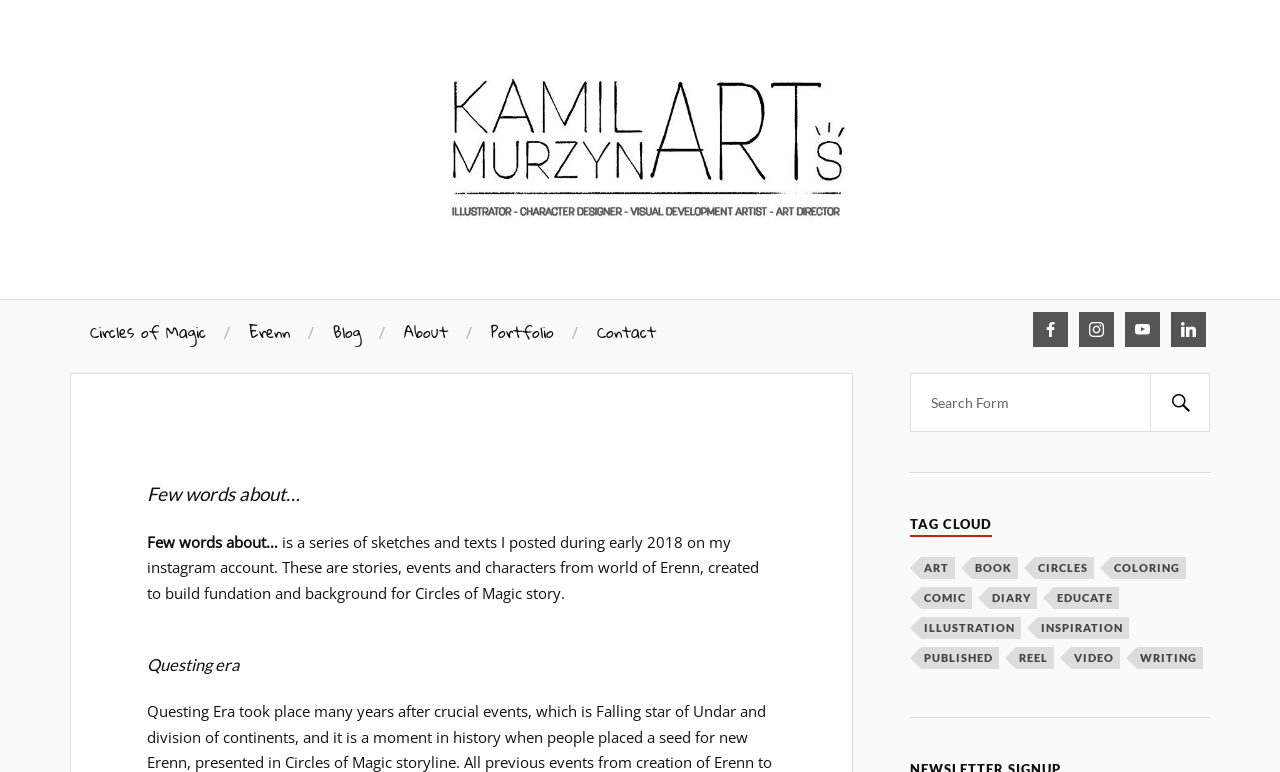Identify the bounding box of the UI element described as follows: "Circles of Magic". Provide the coordinates as four float numbers in the range of 0 to 1 [left, top, right, bottom].

[0.07, 0.389, 0.161, 0.47]